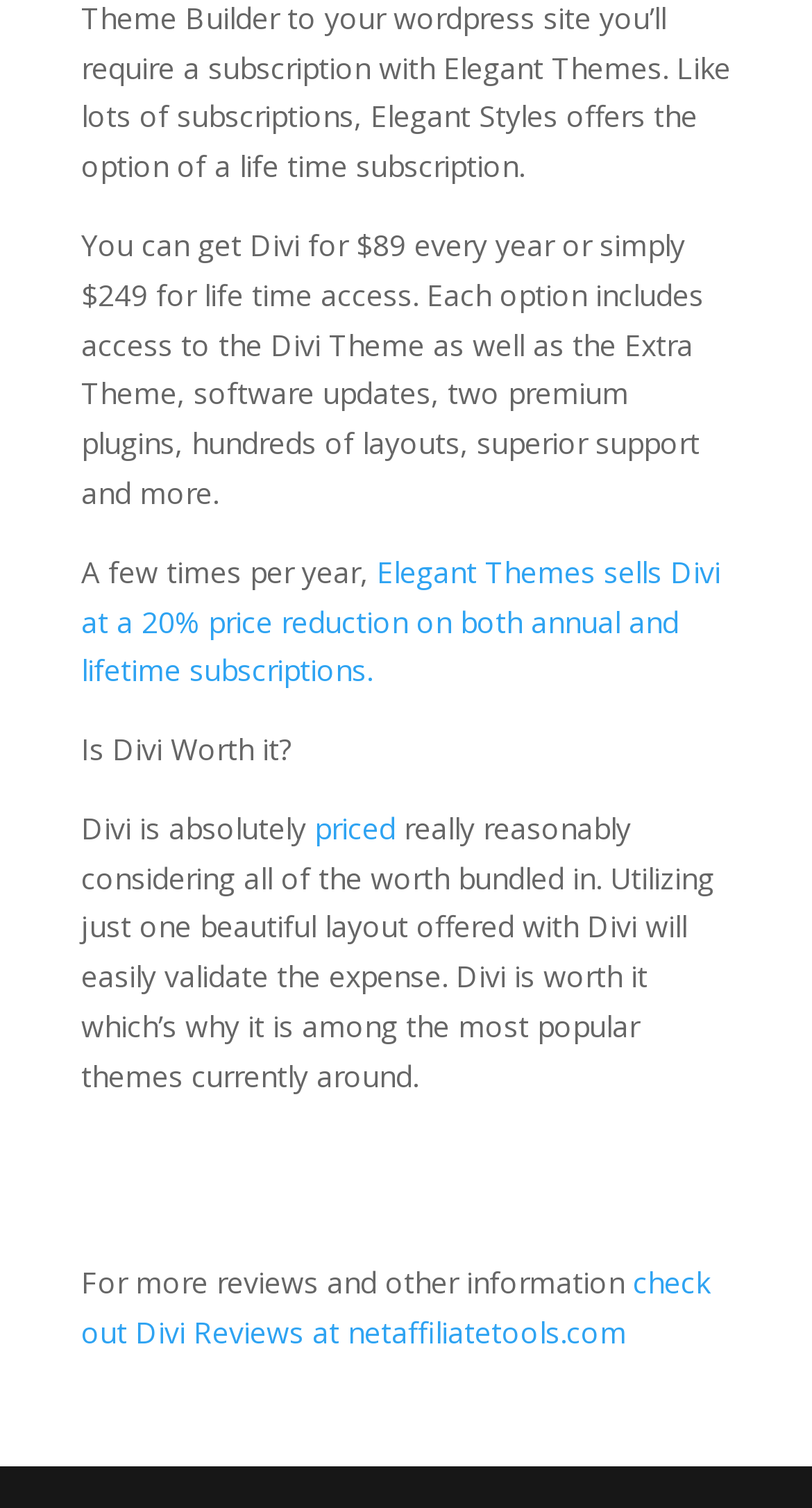Is Divi worth the price? From the image, respond with a single word or brief phrase.

Yes